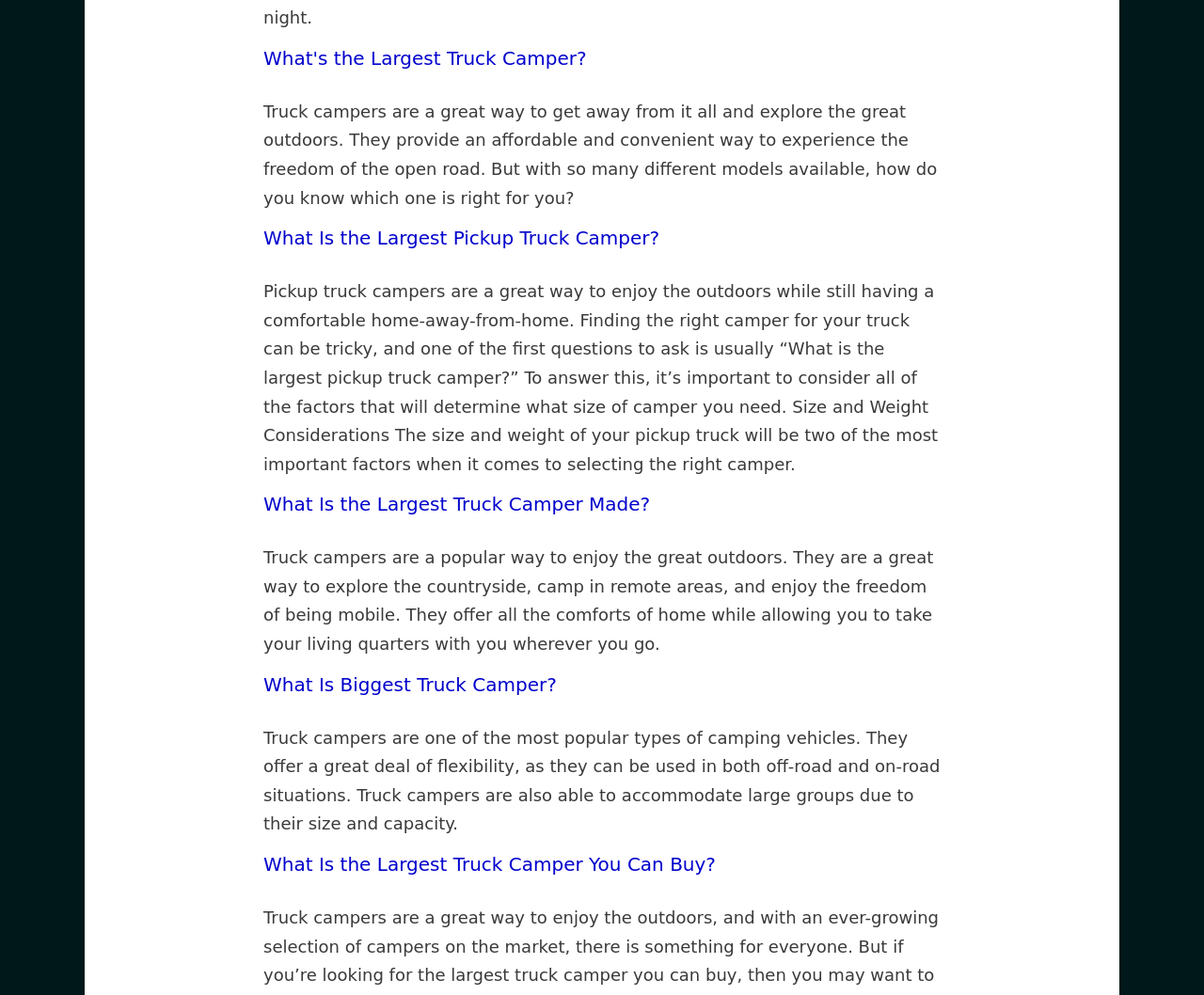What is the main topic of this webpage? Refer to the image and provide a one-word or short phrase answer.

Truck campers